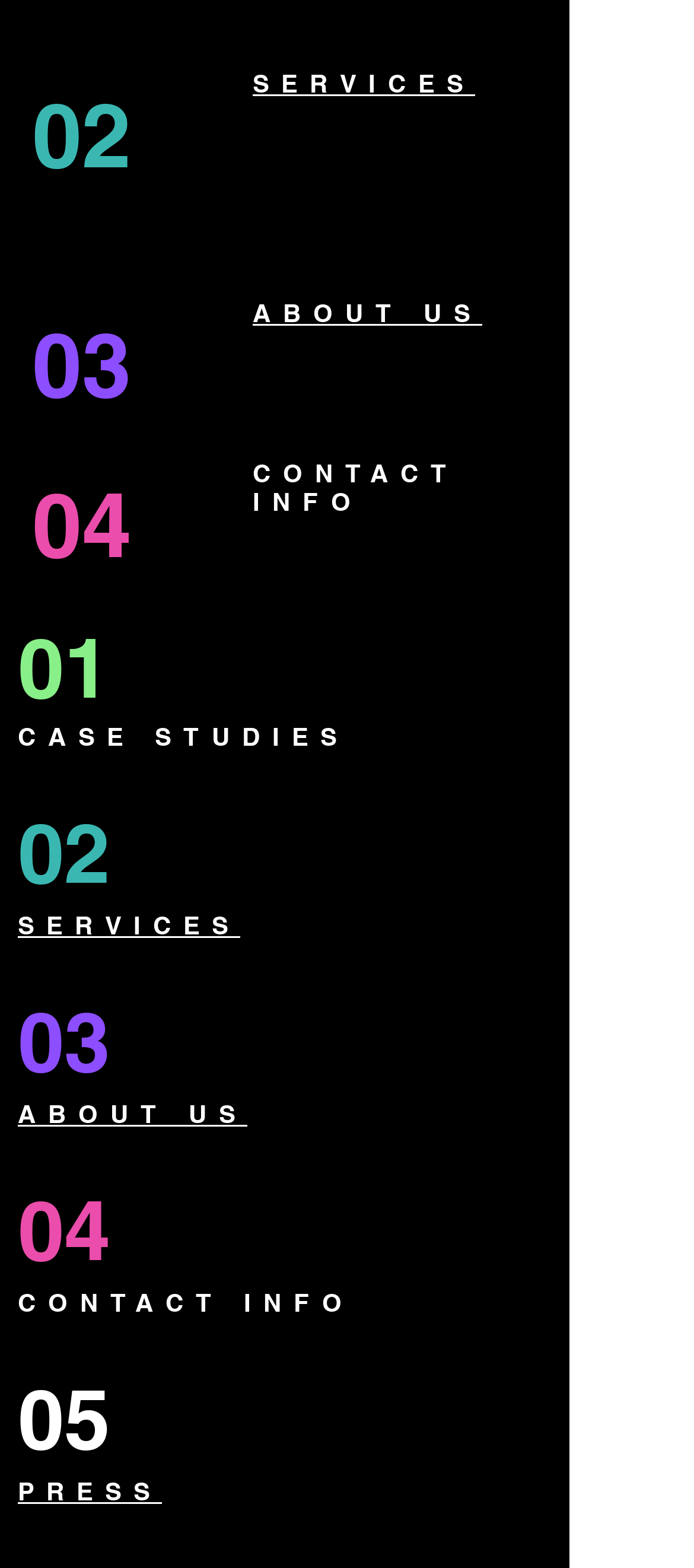How many main sections are there?
From the image, respond using a single word or phrase.

5